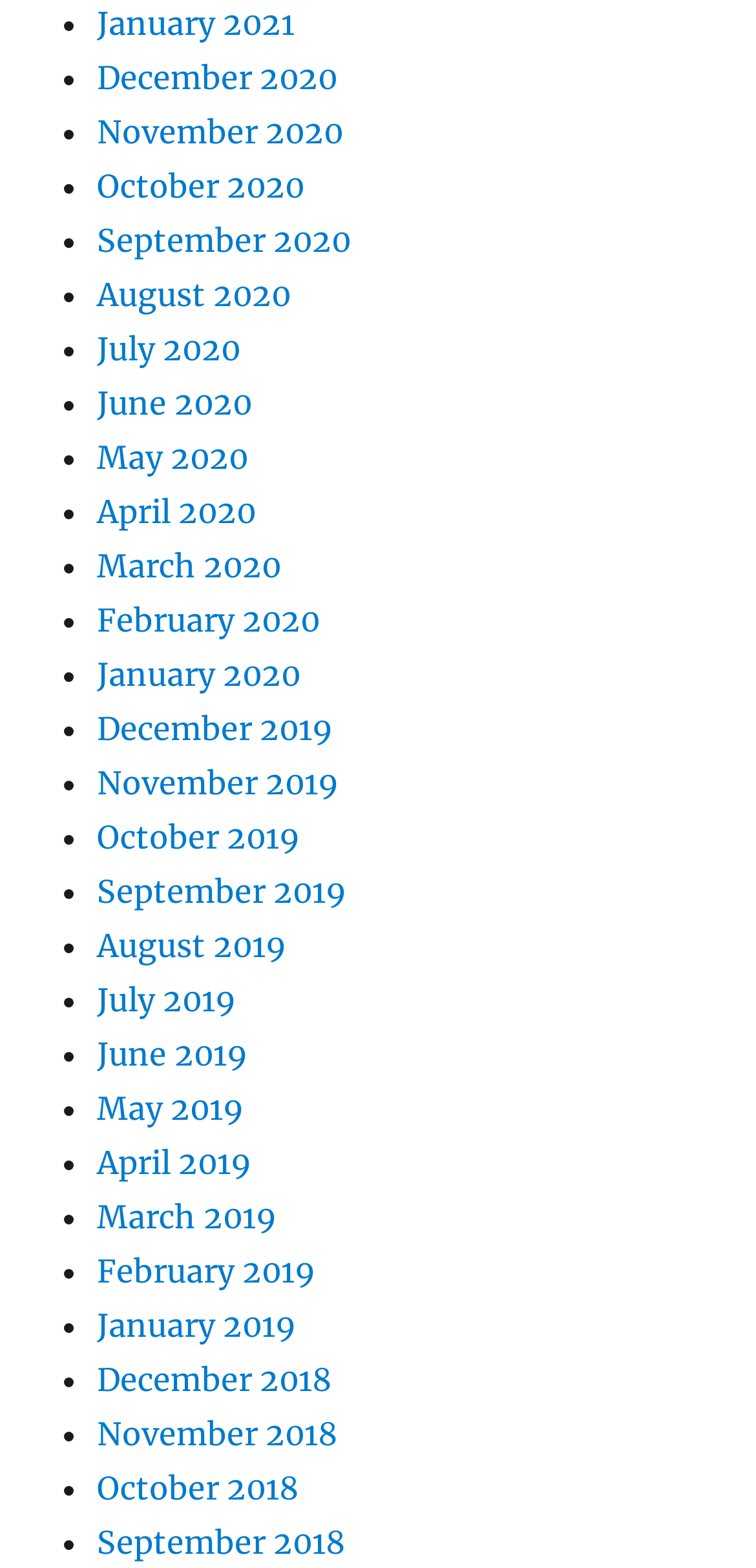Locate the coordinates of the bounding box for the clickable region that fulfills this instruction: "View October 2020".

[0.128, 0.107, 0.403, 0.131]